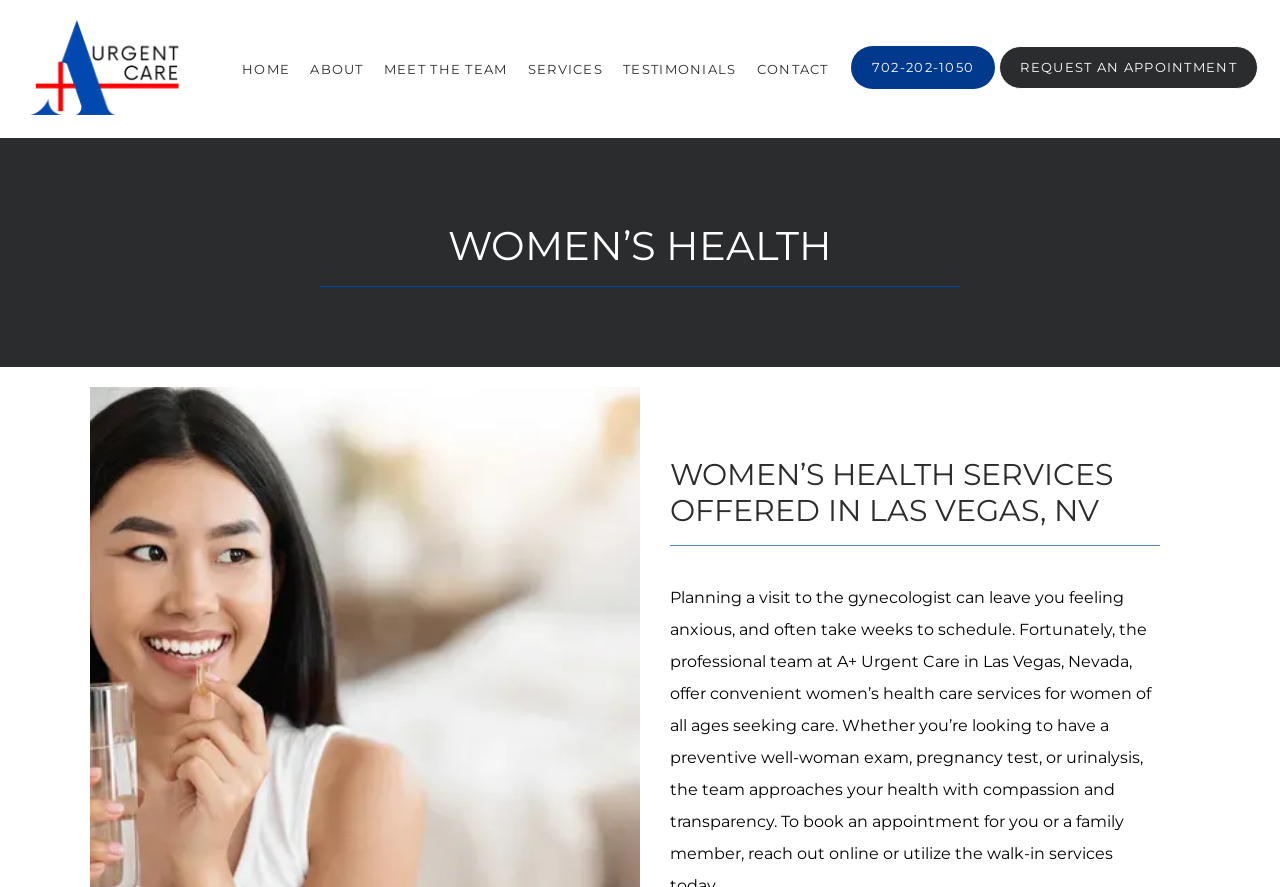How can I request an appointment?
Based on the content of the image, thoroughly explain and answer the question.

I found the 'REQUEST AN APPOINTMENT' button element located at the top right corner of the webpage, which suggests that clicking this button will allow me to request an appointment.